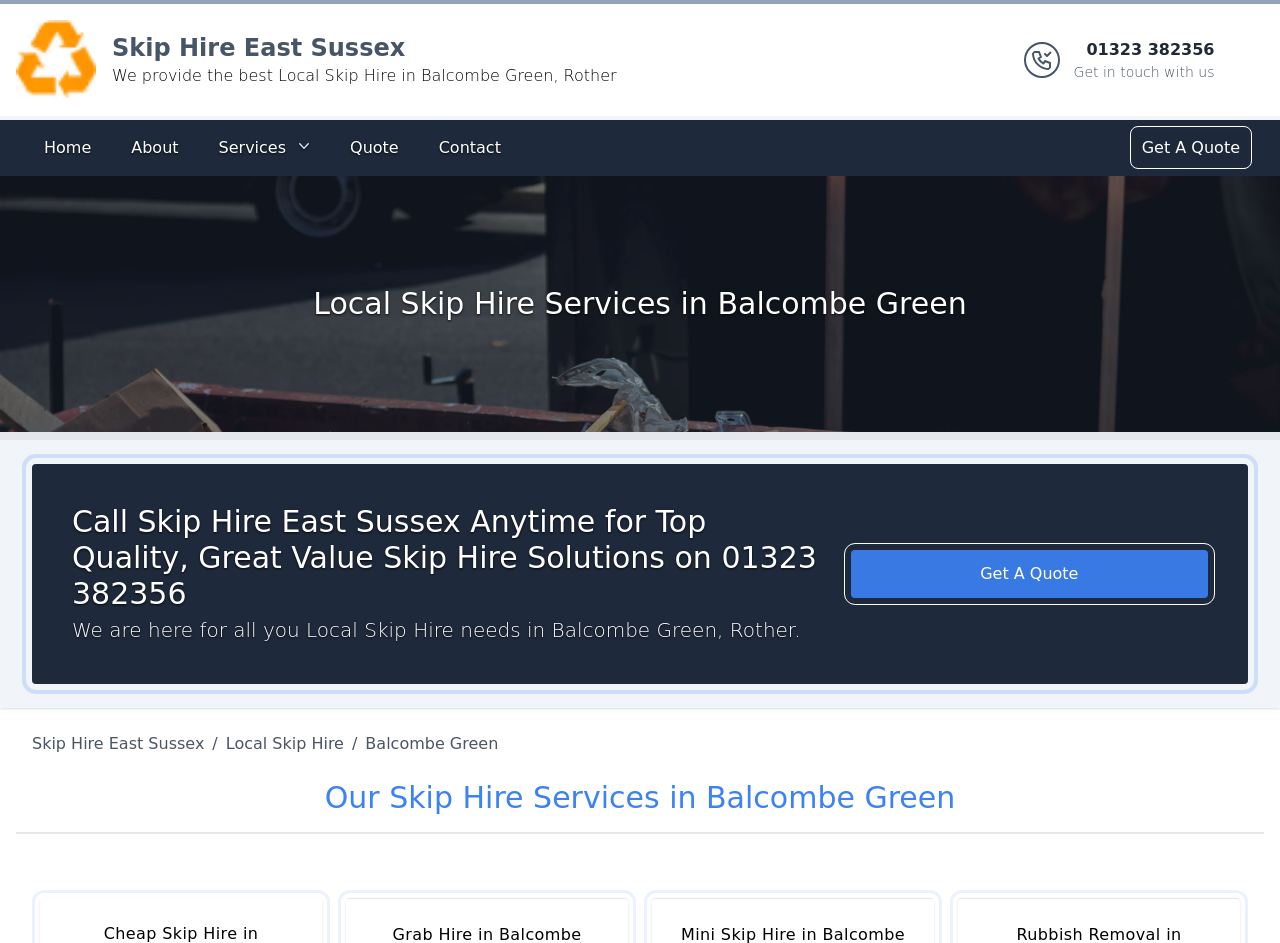Please identify the bounding box coordinates of the element I need to click to follow this instruction: "Navigate to the services page".

[0.161, 0.136, 0.252, 0.178]